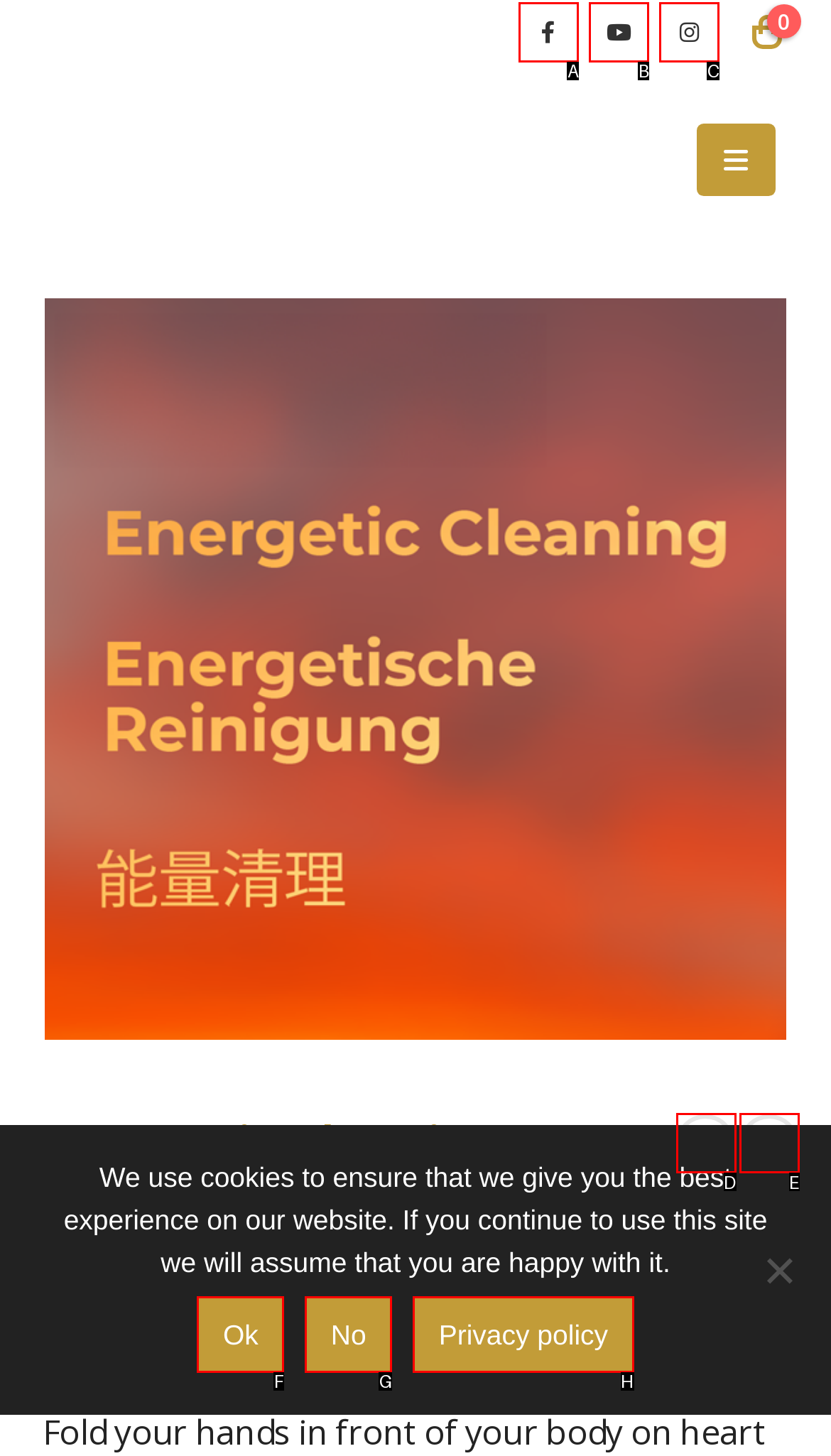Determine the UI element that matches the description: Change country/region
Answer with the letter from the given choices.

None